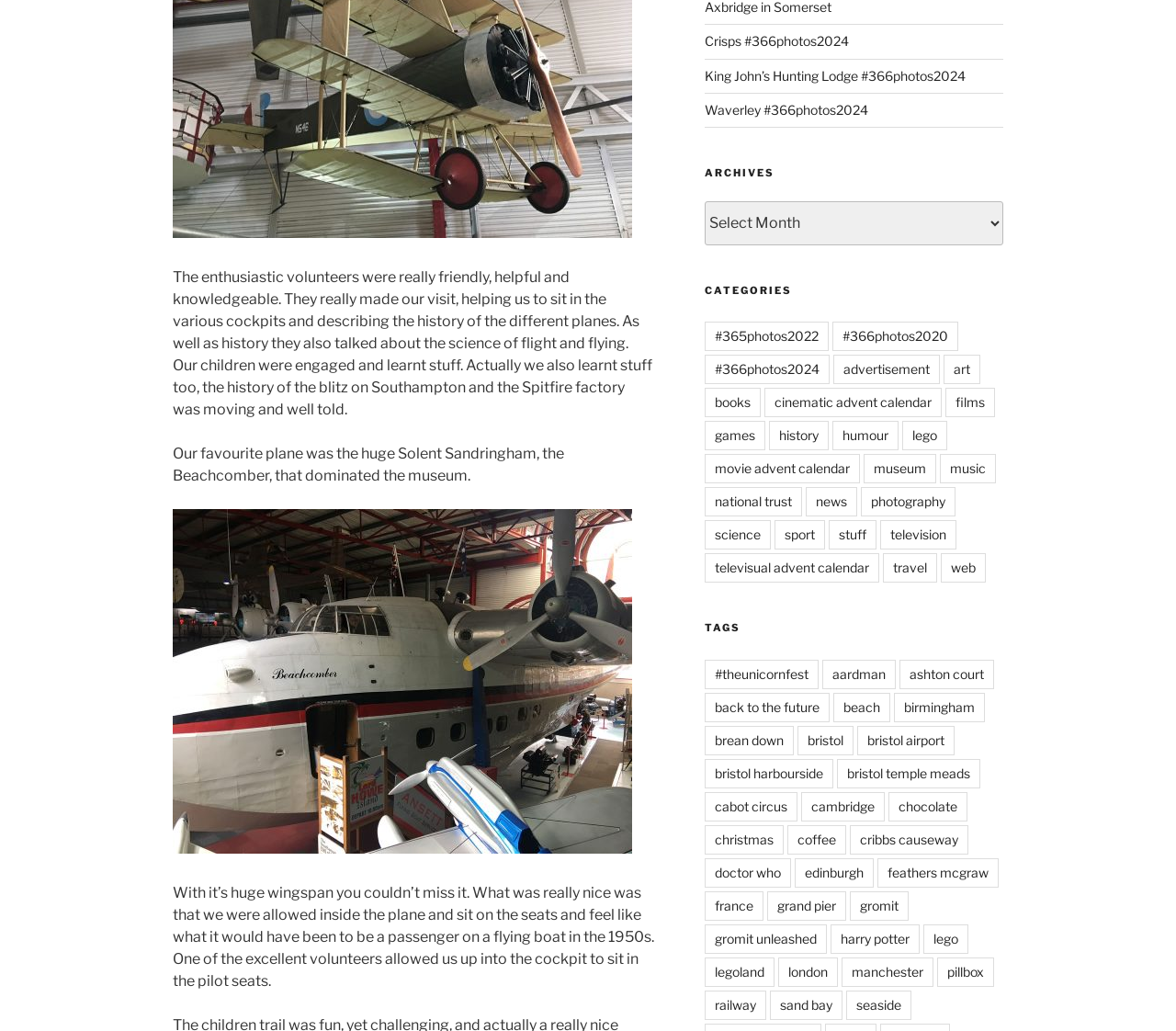Determine the bounding box coordinates of the clickable region to execute the instruction: "Explore the tag of beach". The coordinates should be four float numbers between 0 and 1, denoted as [left, top, right, bottom].

[0.708, 0.672, 0.757, 0.7]